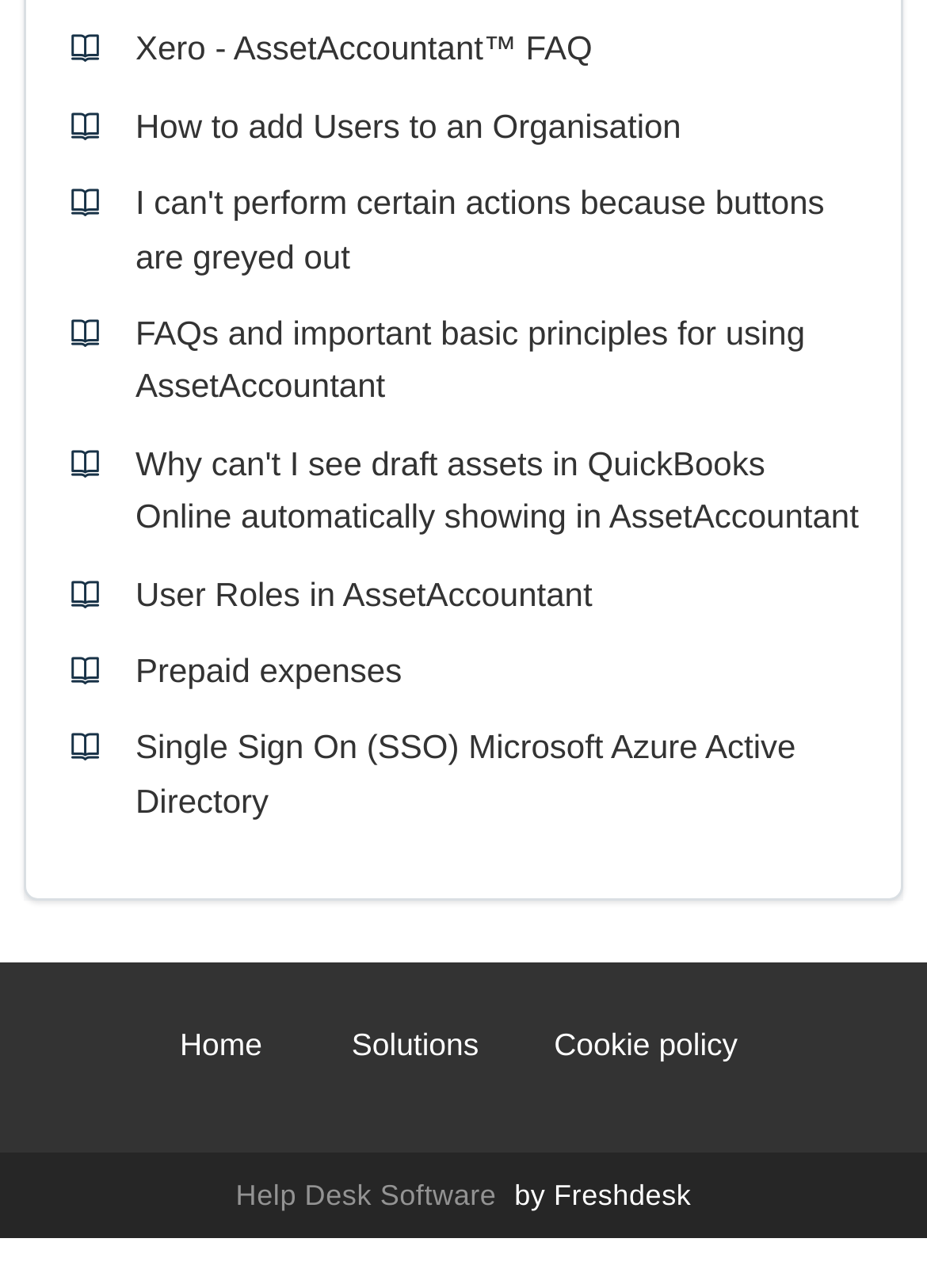Predict the bounding box coordinates of the area that should be clicked to accomplish the following instruction: "Learn about User Roles in AssetAccountant". The bounding box coordinates should consist of four float numbers between 0 and 1, i.e., [left, top, right, bottom].

[0.146, 0.446, 0.639, 0.475]